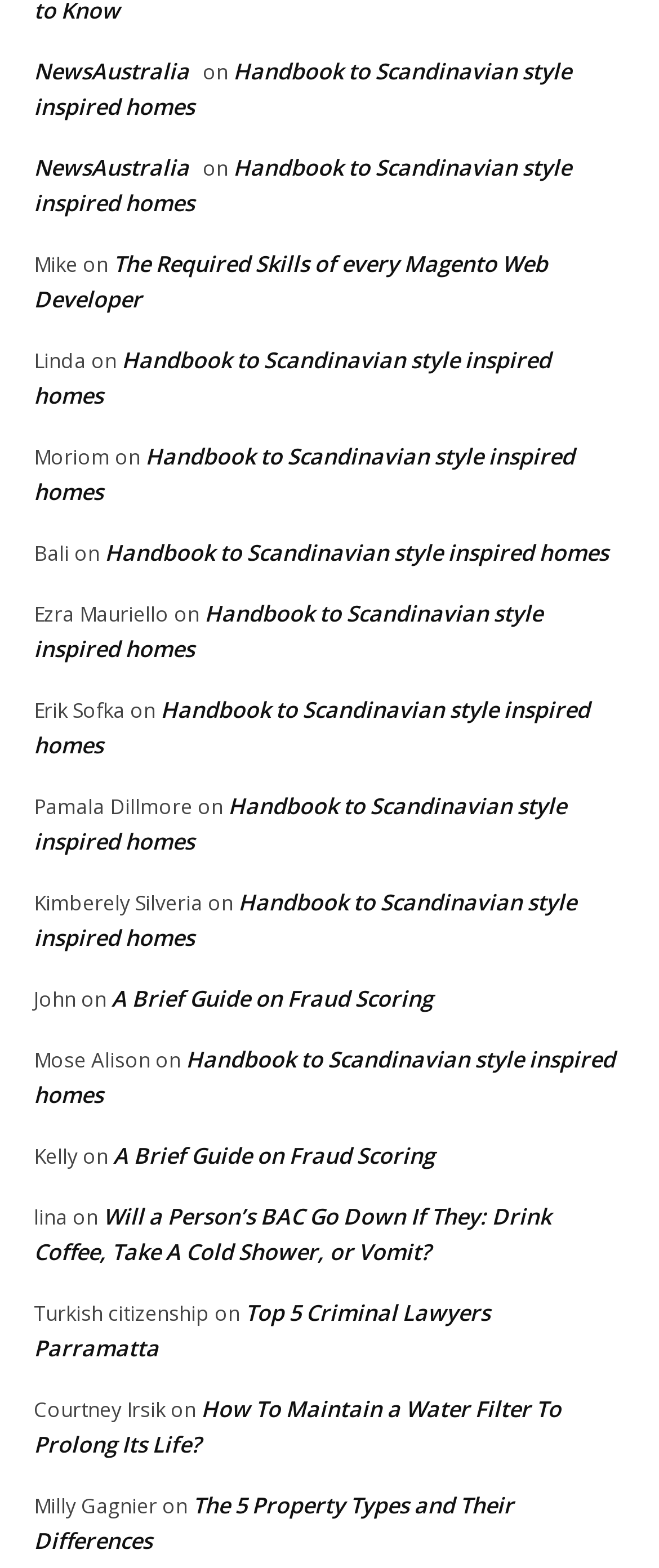Find the bounding box coordinates of the element to click in order to complete this instruction: "Click on the link to Top 5 Criminal Lawyers Parramatta". The bounding box coordinates must be four float numbers between 0 and 1, denoted as [left, top, right, bottom].

[0.051, 0.827, 0.744, 0.869]